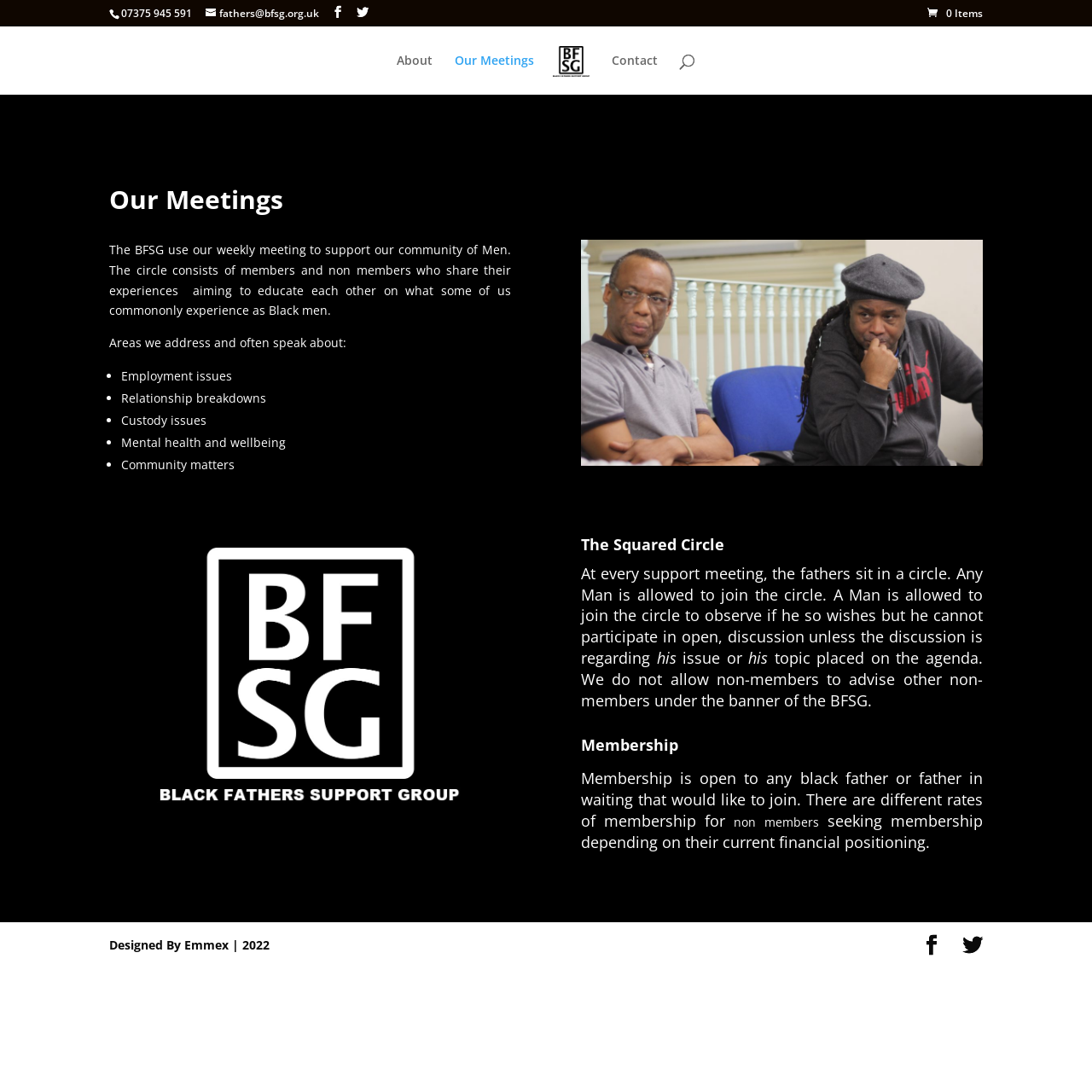Could you specify the bounding box coordinates for the clickable section to complete the following instruction: "Click the 'About' link"?

[0.363, 0.05, 0.396, 0.087]